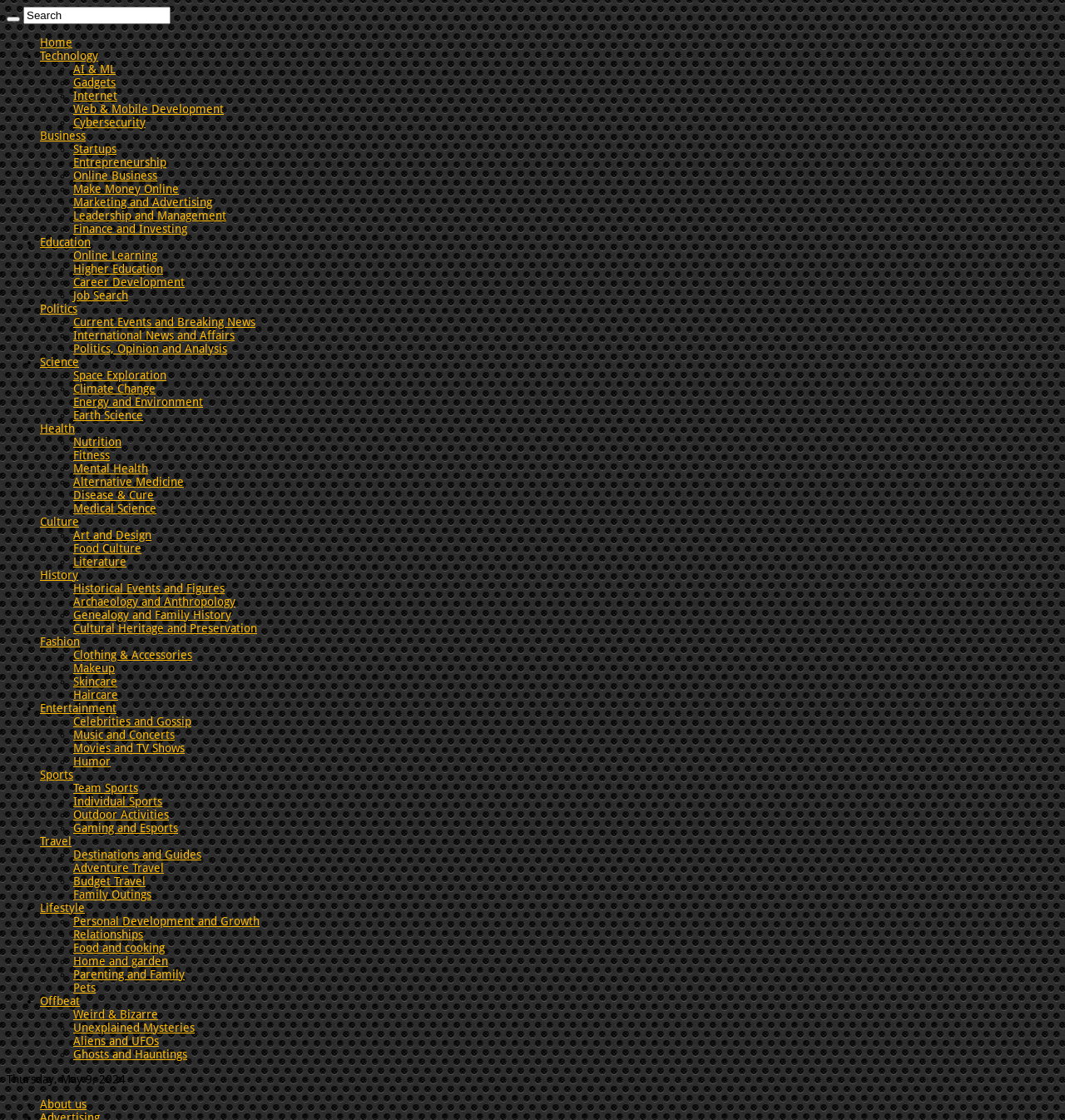Please answer the following question using a single word or phrase: 
What is the last link in the list?

Art and Design